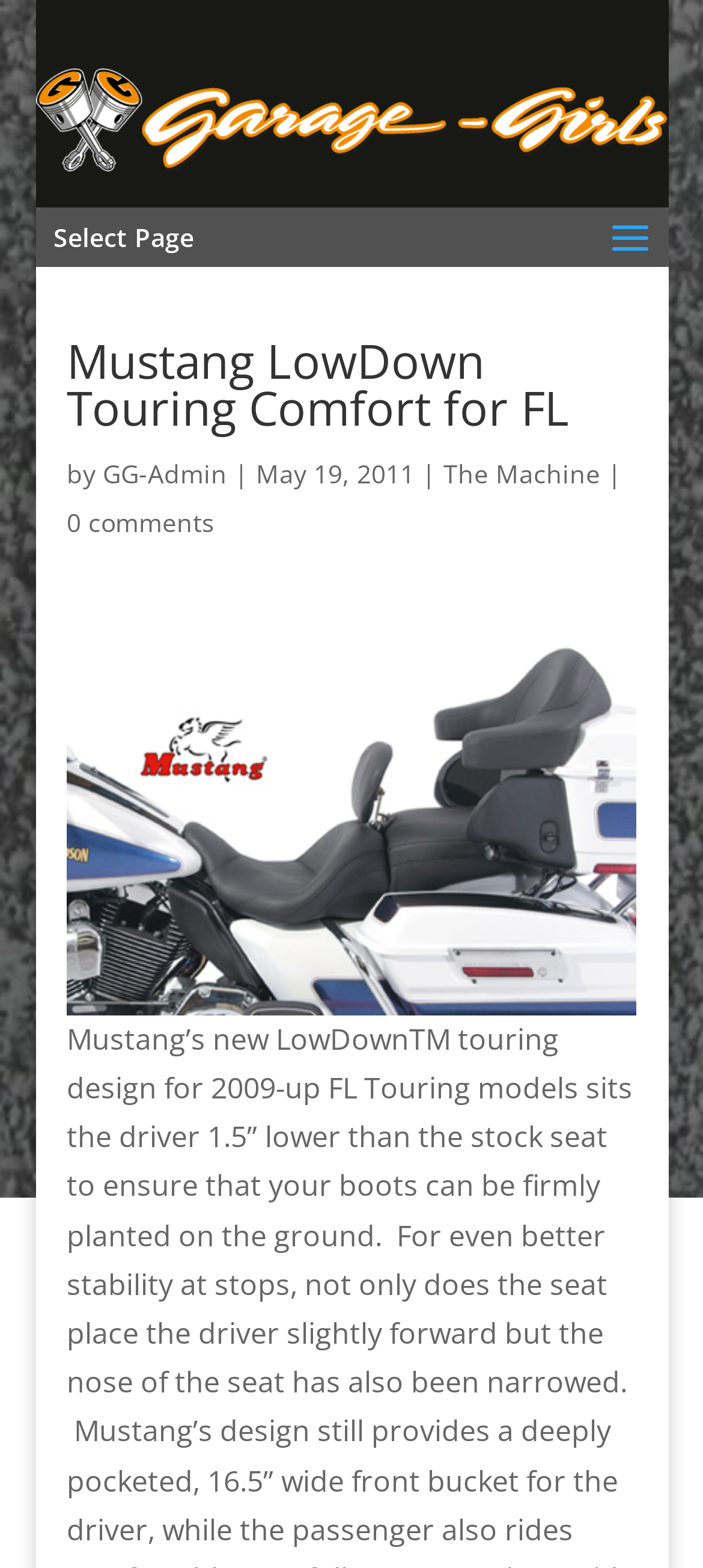What is the date of the article?
By examining the image, provide a one-word or phrase answer.

May 19, 2011